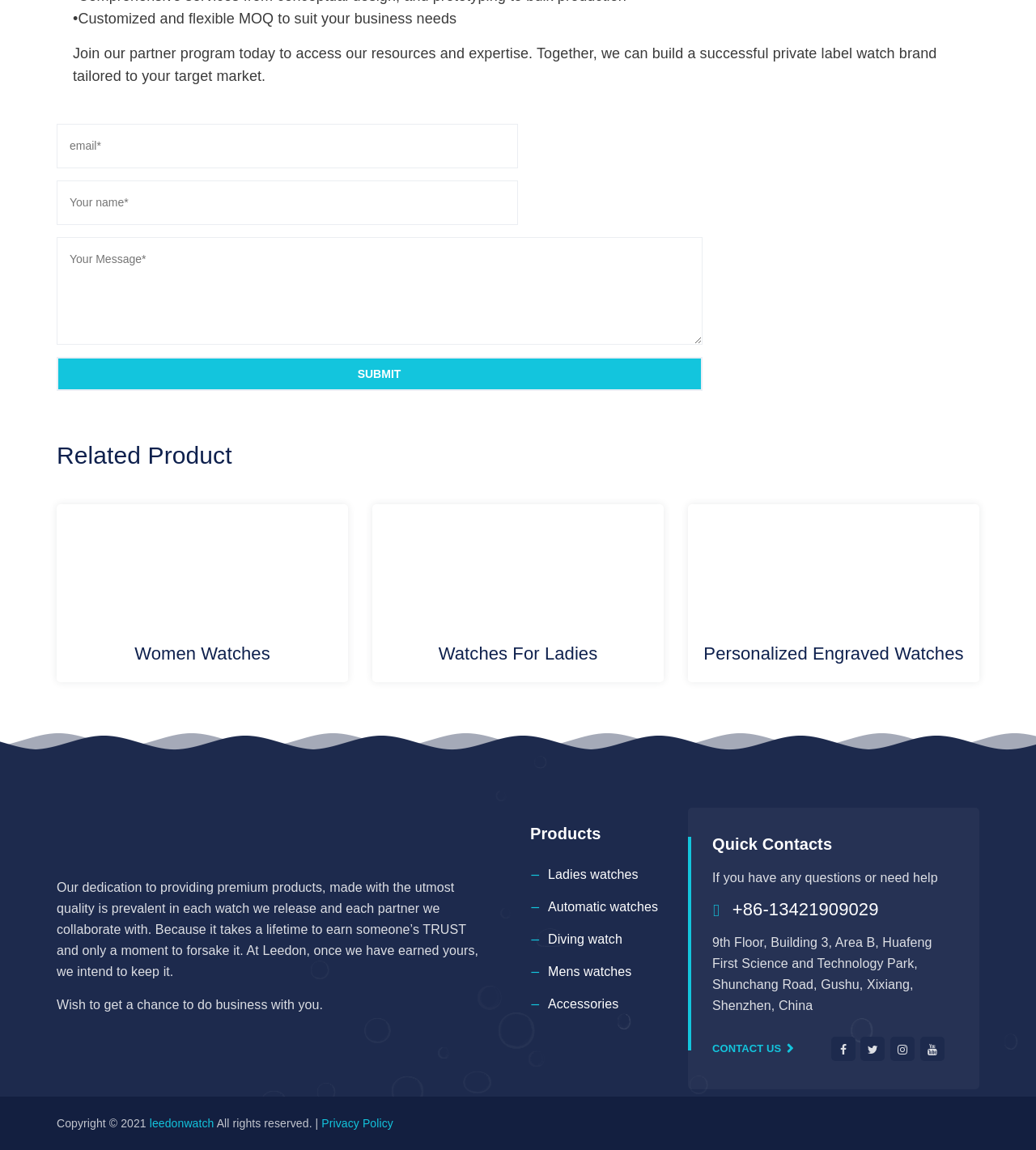What is the phone number provided on the webpage?
Answer the question with as much detail as possible.

The phone number is located in the 'Quick Contacts' section at the bottom of the webpage, and it is provided as a means of contact for users who have questions or need help.